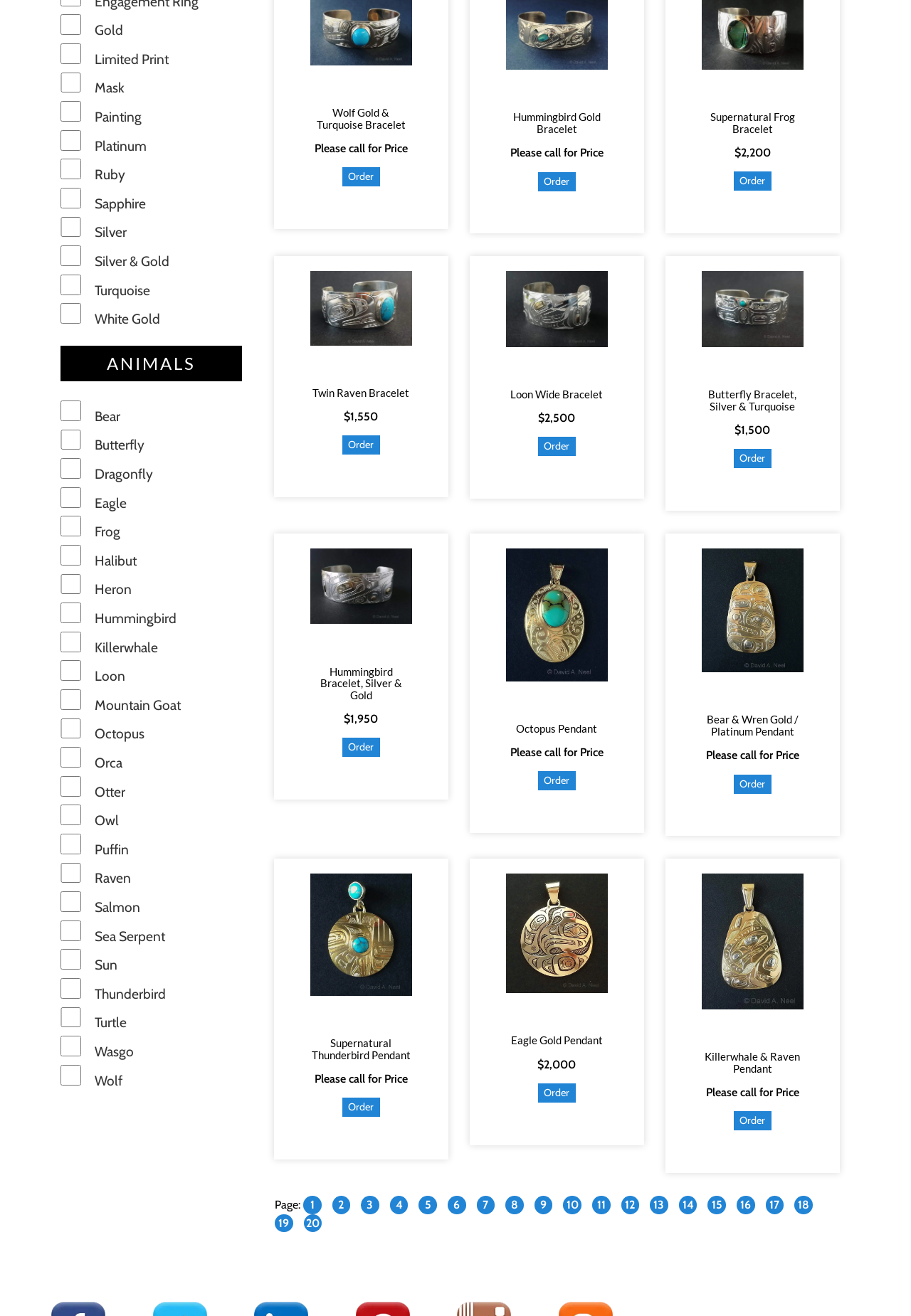Please identify the bounding box coordinates of the element I should click to complete this instruction: 'Select Gold'. The coordinates should be given as four float numbers between 0 and 1, like this: [left, top, right, bottom].

[0.066, 0.011, 0.089, 0.026]